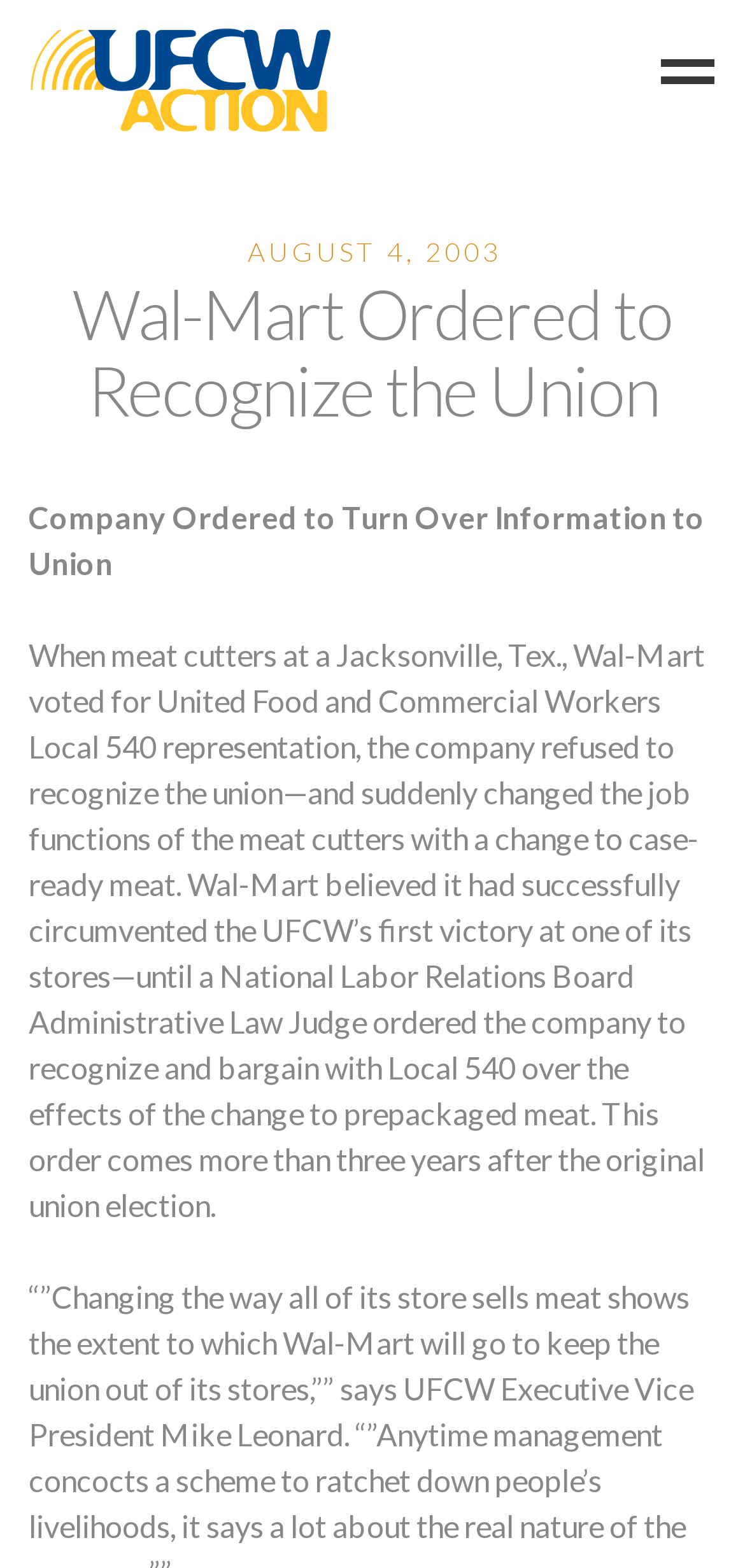Respond with a single word or phrase to the following question:
What is the location of the Wal-Mart store?

Jacksonville, Tex.